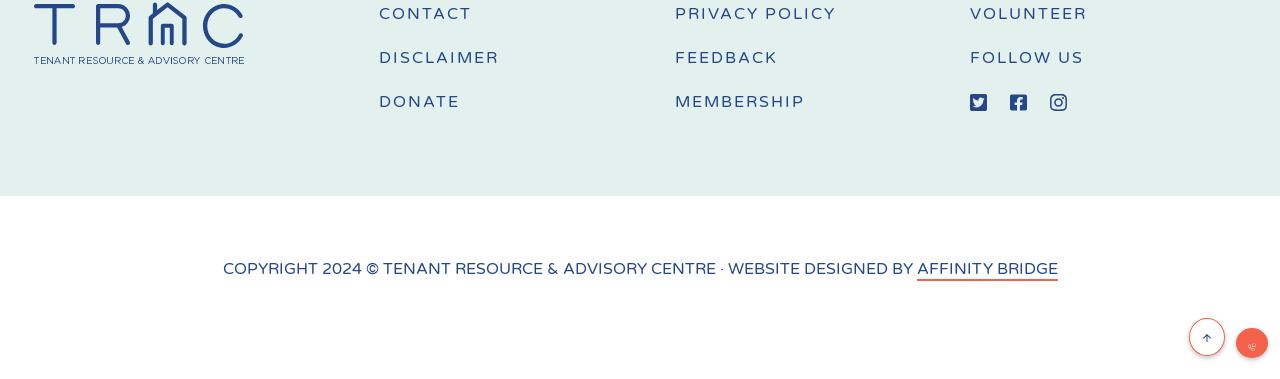Find the bounding box coordinates of the area that needs to be clicked in order to achieve the following instruction: "click VOLUNTEER". The coordinates should be specified as four float numbers between 0 and 1, i.e., [left, top, right, bottom].

[0.758, 0.005, 0.973, 0.069]